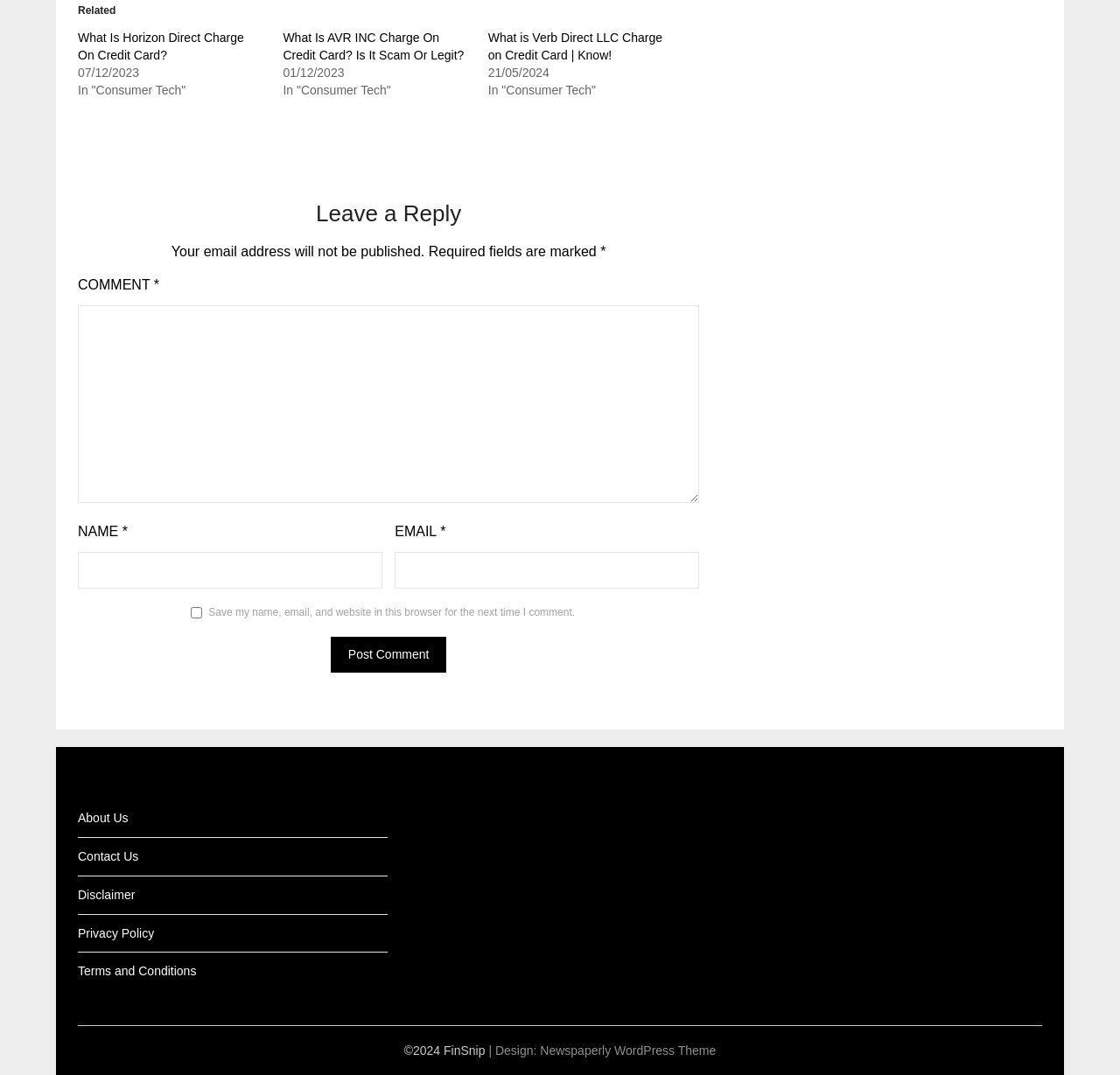Identify the bounding box coordinates of the clickable region required to complete the instruction: "Leave a comment". The coordinates should be given as four float numbers within the range of 0 and 1, i.e., [left, top, right, bottom].

[0.07, 0.181, 0.624, 0.224]